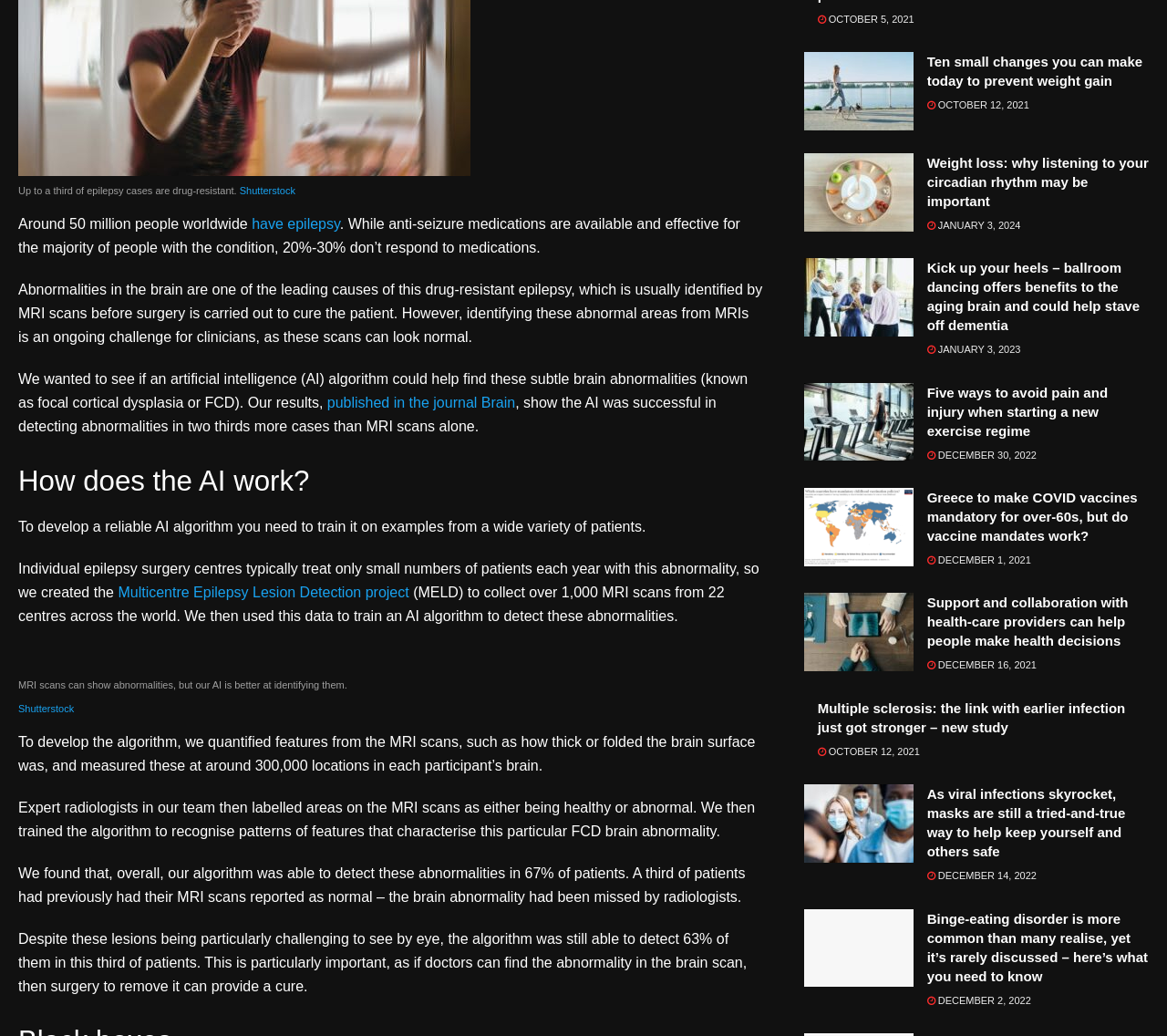Please identify the bounding box coordinates of the element's region that should be clicked to execute the following instruction: "View the article about Ten small changes you can make today to prevent weight gain". The bounding box coordinates must be four float numbers between 0 and 1, i.e., [left, top, right, bottom].

[0.794, 0.05, 0.984, 0.087]